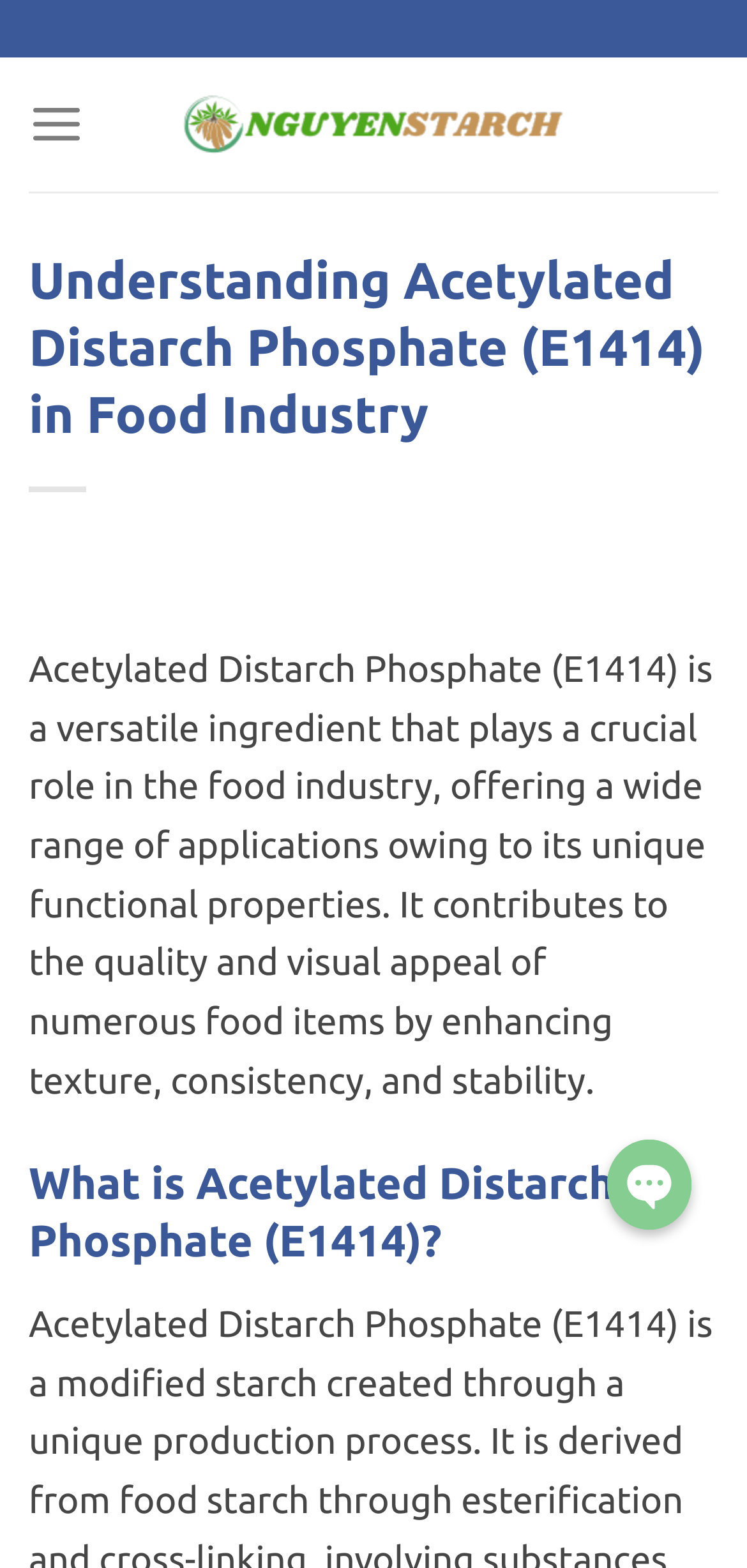What is the topic of the main heading on the webpage?
From the screenshot, provide a brief answer in one word or phrase.

Understanding Acetylated Distarch Phosphate (E1414) in Food Industry